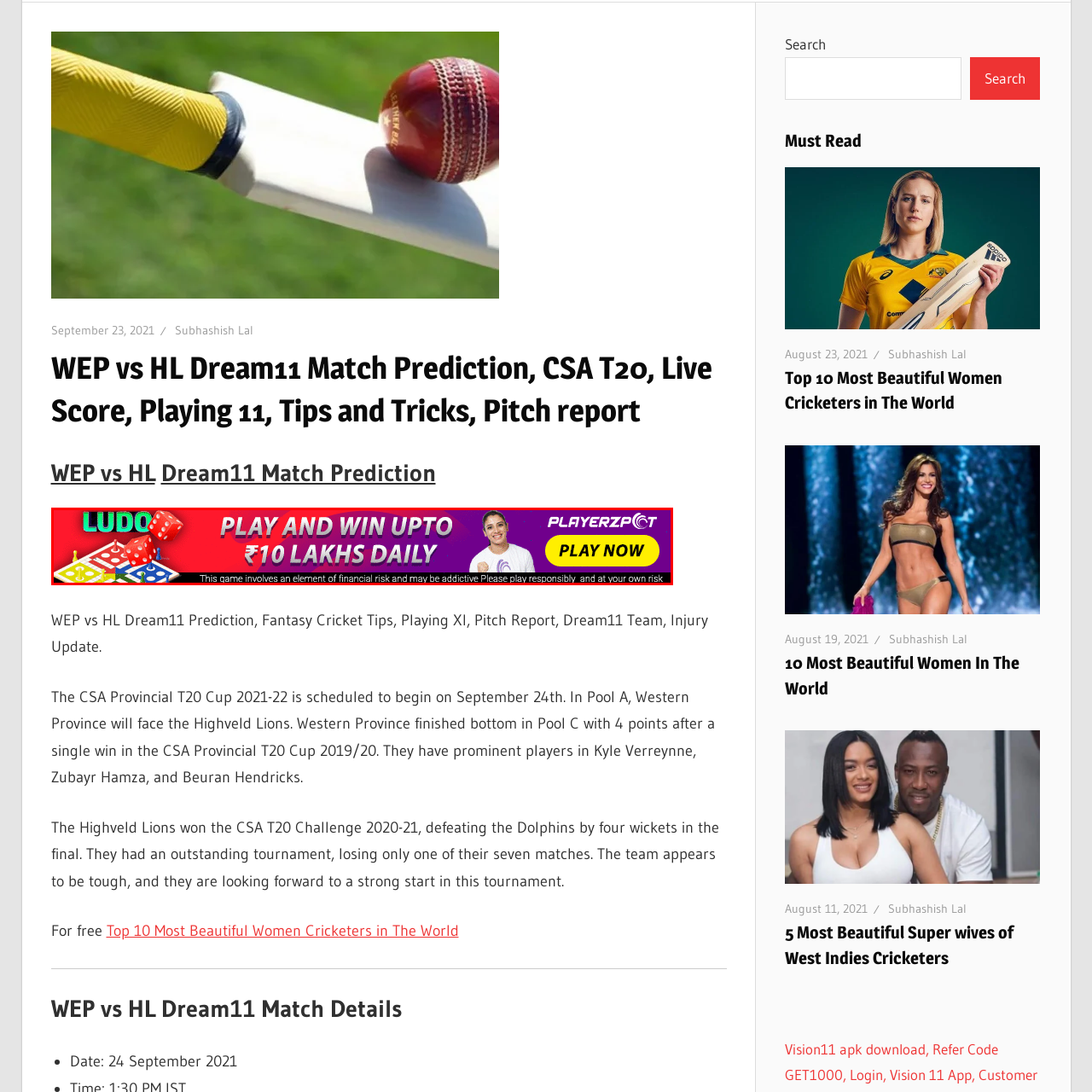Concentrate on the section within the teal border, What is the tone of the background color? 
Provide a single word or phrase as your answer.

Brightly colored